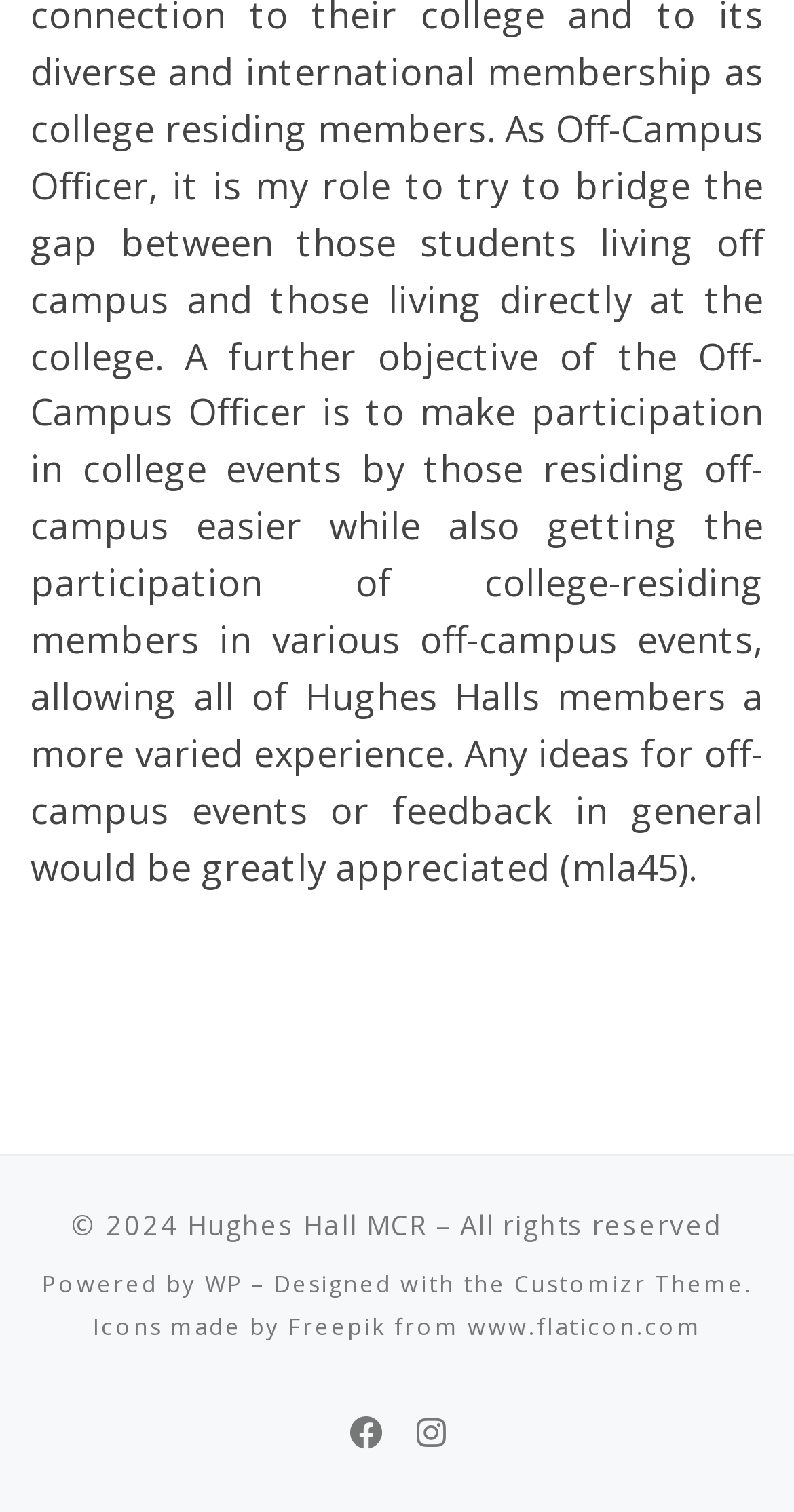Using the information in the image, could you please answer the following question in detail:
What social media platforms are mentioned on the webpage?

The answer can be found by looking at the link elements with the text 'MCR Facebook Group' and 'Follow us on Instagram' which are located at the bottom of the webpage, indicating that the webpage is related to Hughes Hall and provides links to its social media presence on Facebook and Instagram.